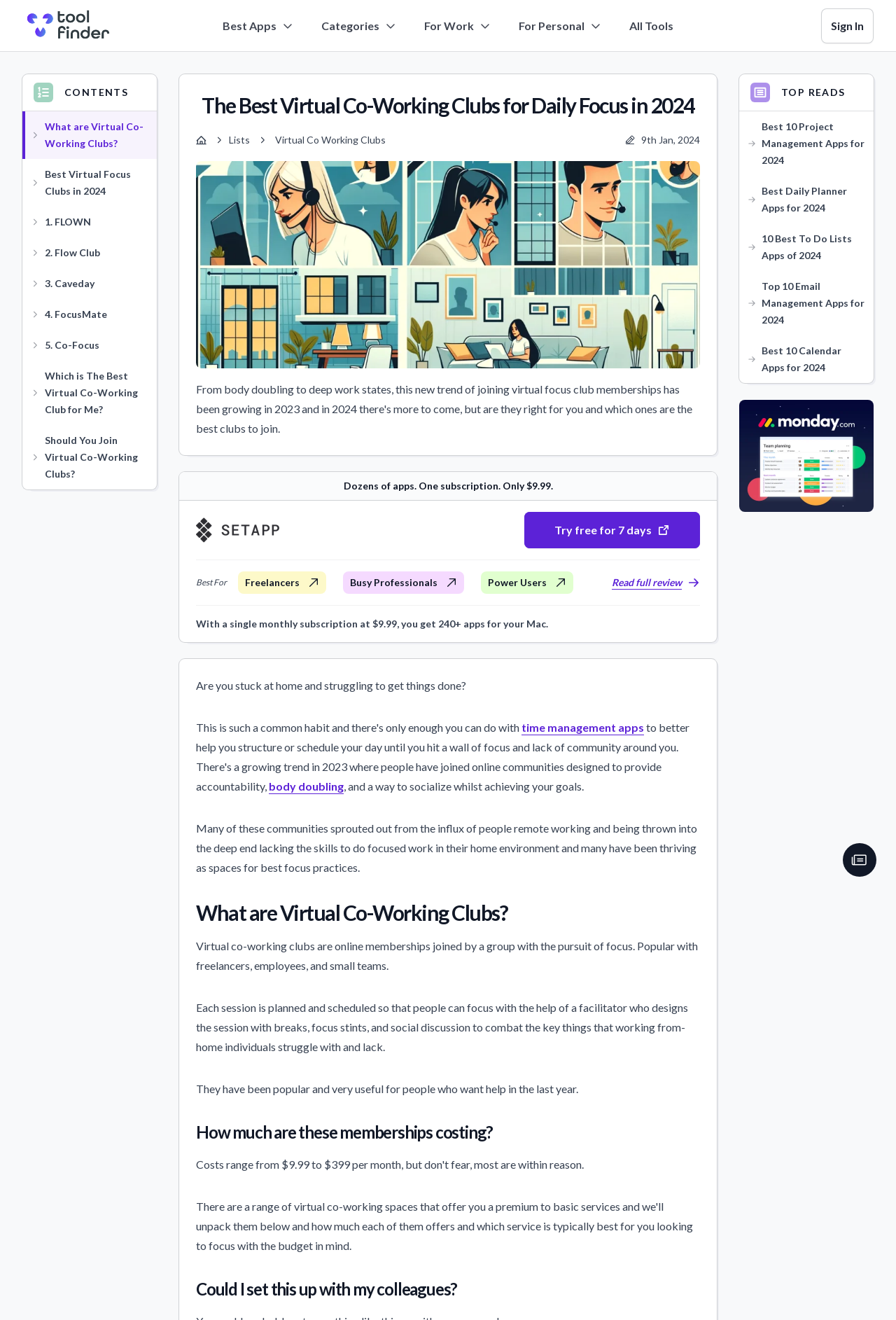Your task is to find and give the main heading text of the webpage.

The Best Virtual Co-Working Clubs for Daily Focus in 2024